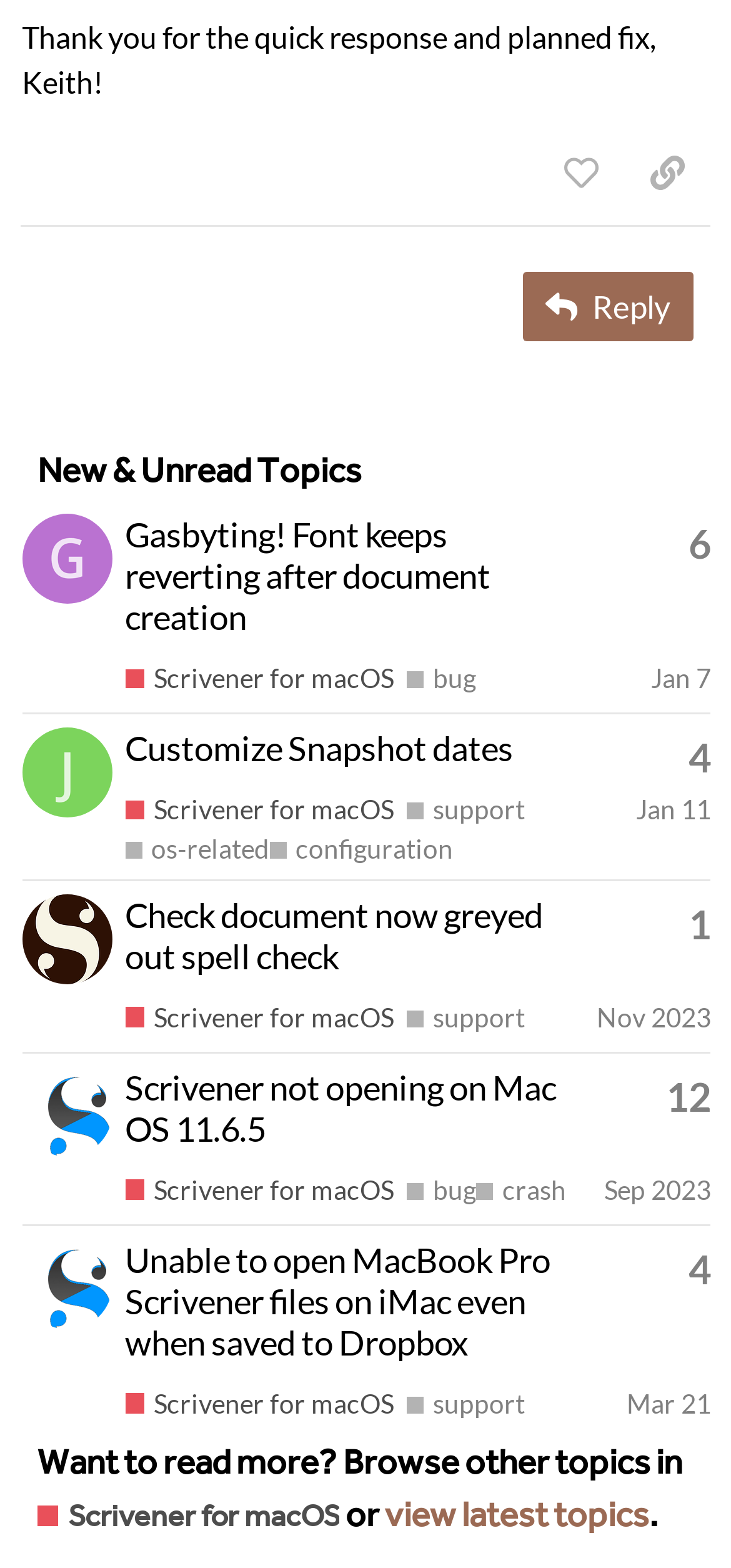Carefully examine the image and provide an in-depth answer to the question: What is the purpose of the button 'This topic has 12 replies'?

The button 'This topic has 12 replies' is likely used to view the 12 replies associated with the topic 'Scrivener not opening on Mac OS 11.6.5'.